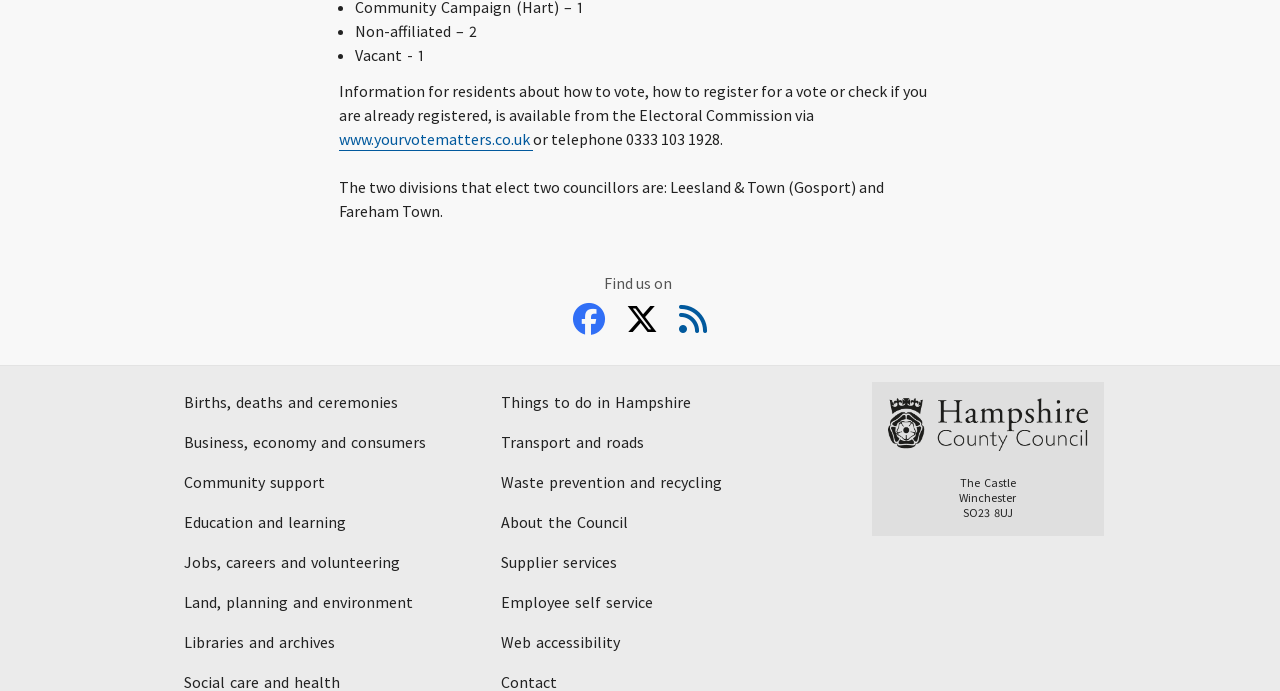Provide the bounding box coordinates in the format (top-left x, top-left y, bottom-right x, bottom-right y). All values are floating point numbers between 0 and 1. Determine the bounding box coordinate of the UI element described as: Employee self service

[0.385, 0.843, 0.615, 0.901]